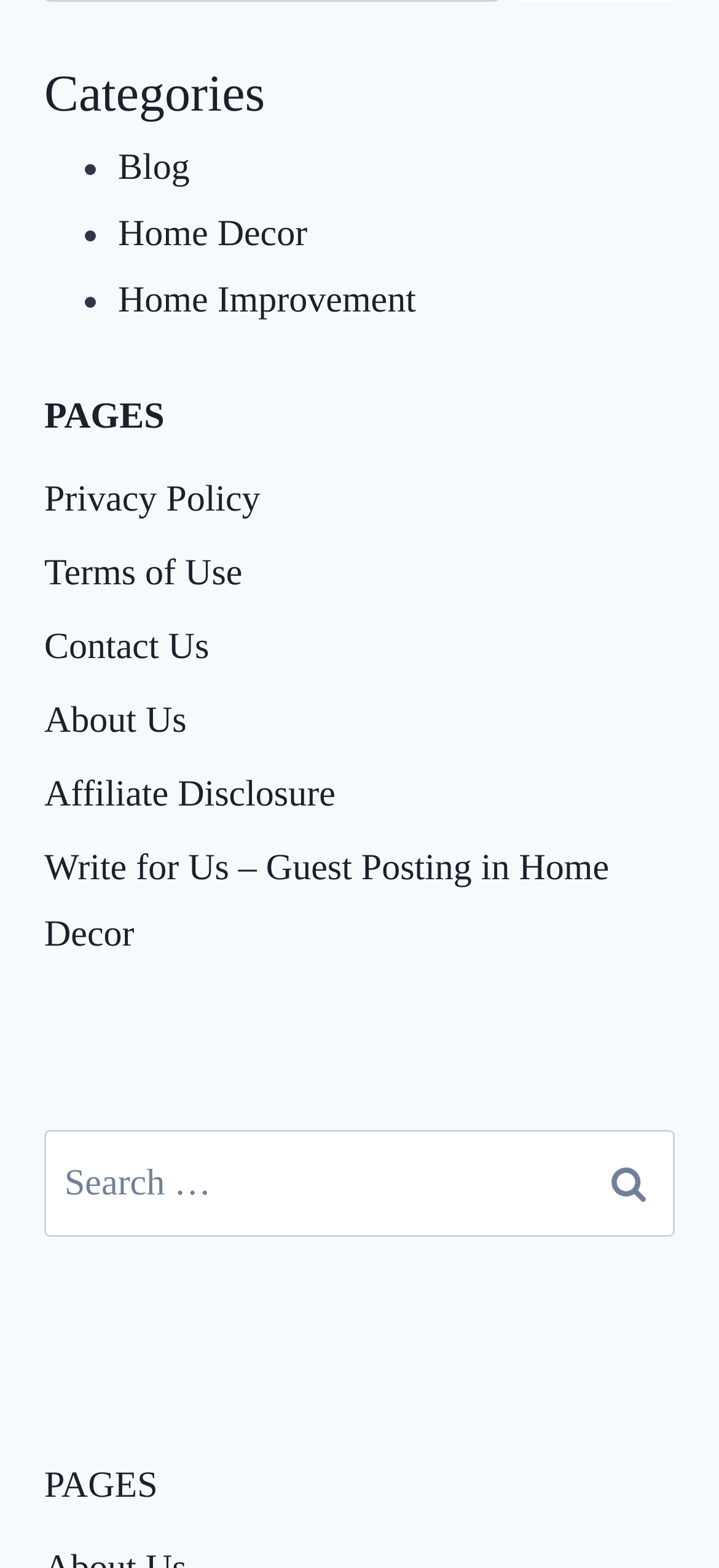Based on the element description: "parent_node: Search for: value="Search"", identify the UI element and provide its bounding box coordinates. Use four float numbers between 0 and 1, [left, top, right, bottom].

[0.81, 0.72, 0.938, 0.788]